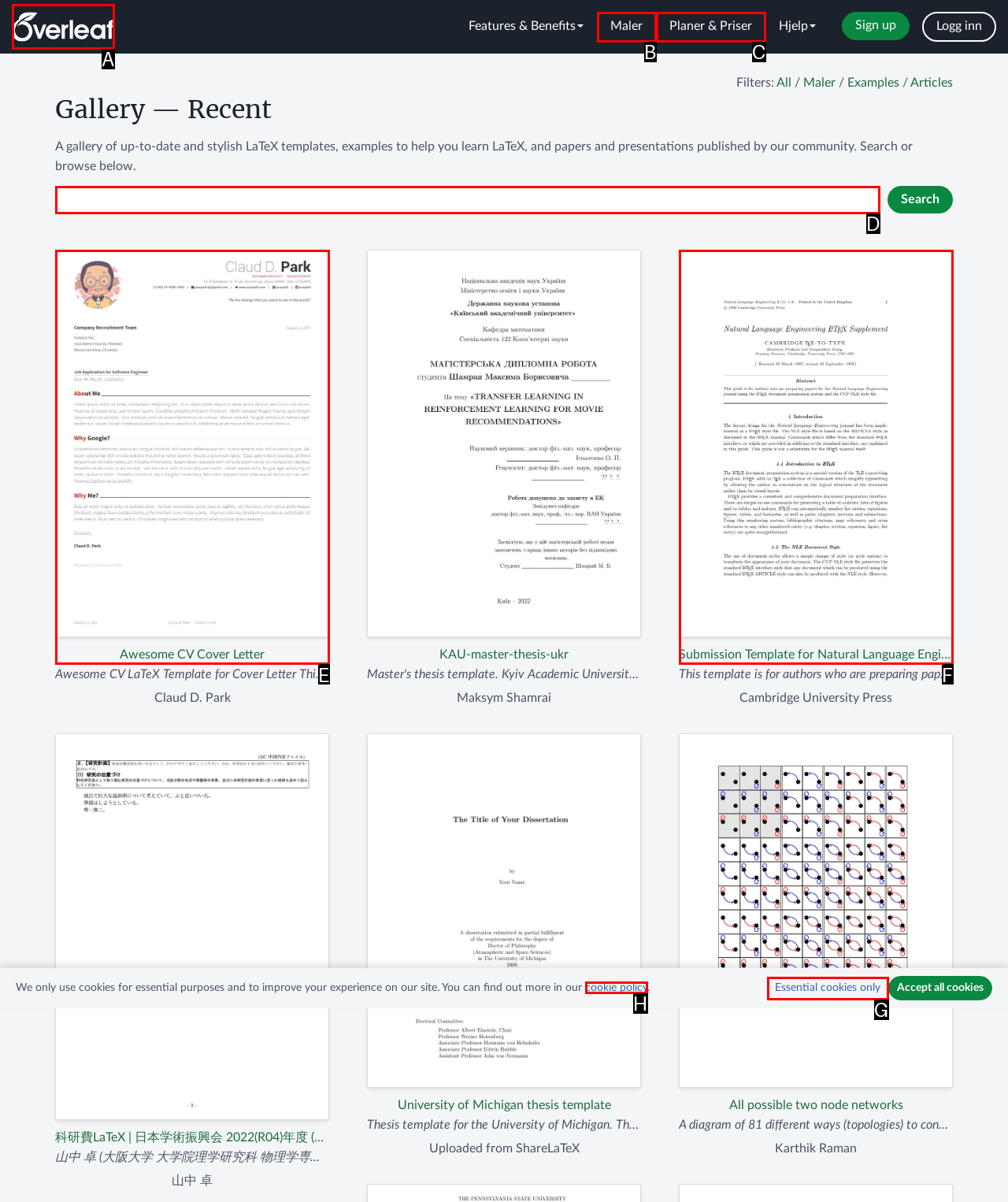Based on the provided element description: cookie policy, identify the best matching HTML element. Respond with the corresponding letter from the options shown.

H